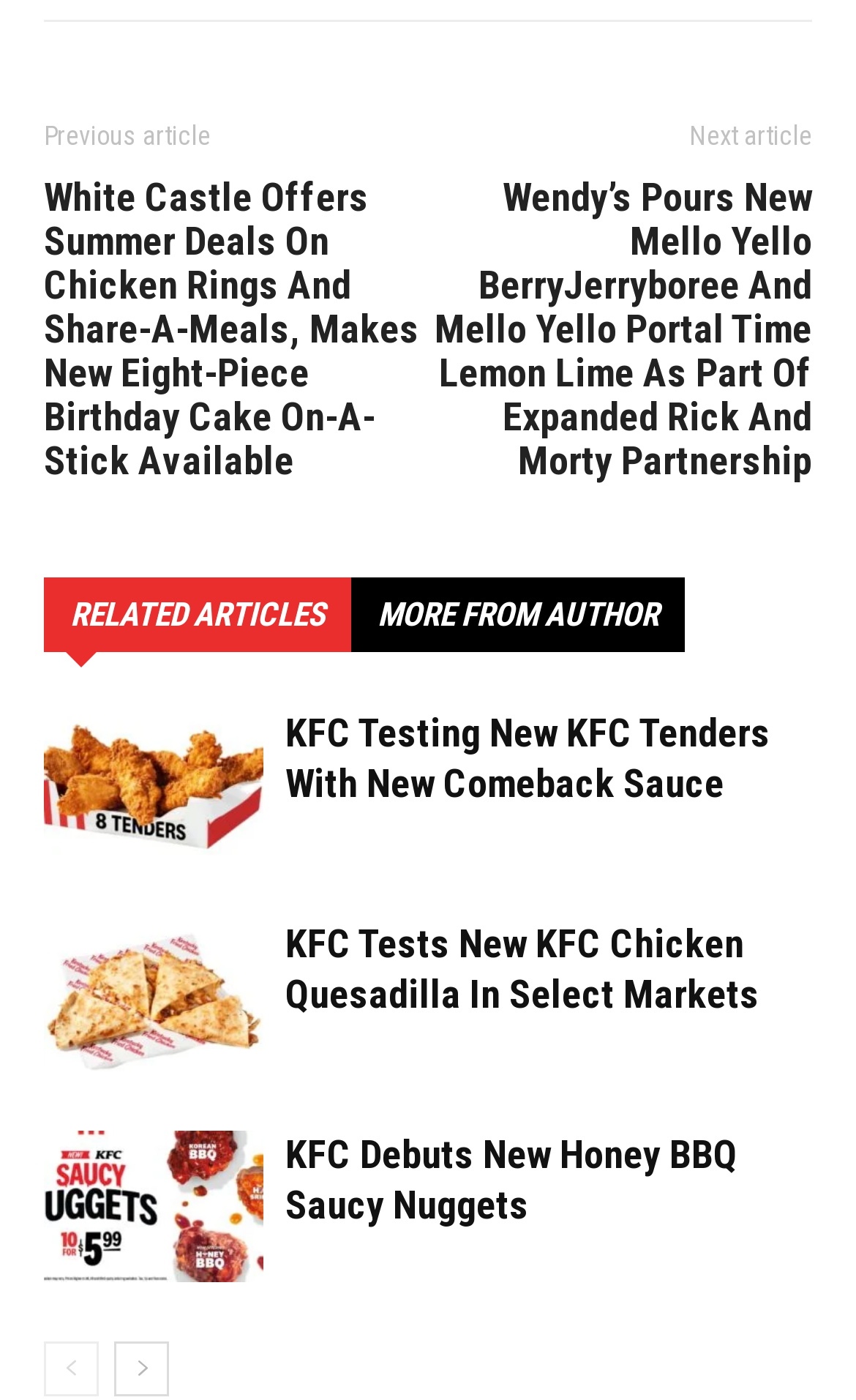Please specify the bounding box coordinates of the clickable region necessary for completing the following instruction: "Explore more from the author". The coordinates must consist of four float numbers between 0 and 1, i.e., [left, top, right, bottom].

[0.41, 0.413, 0.8, 0.466]